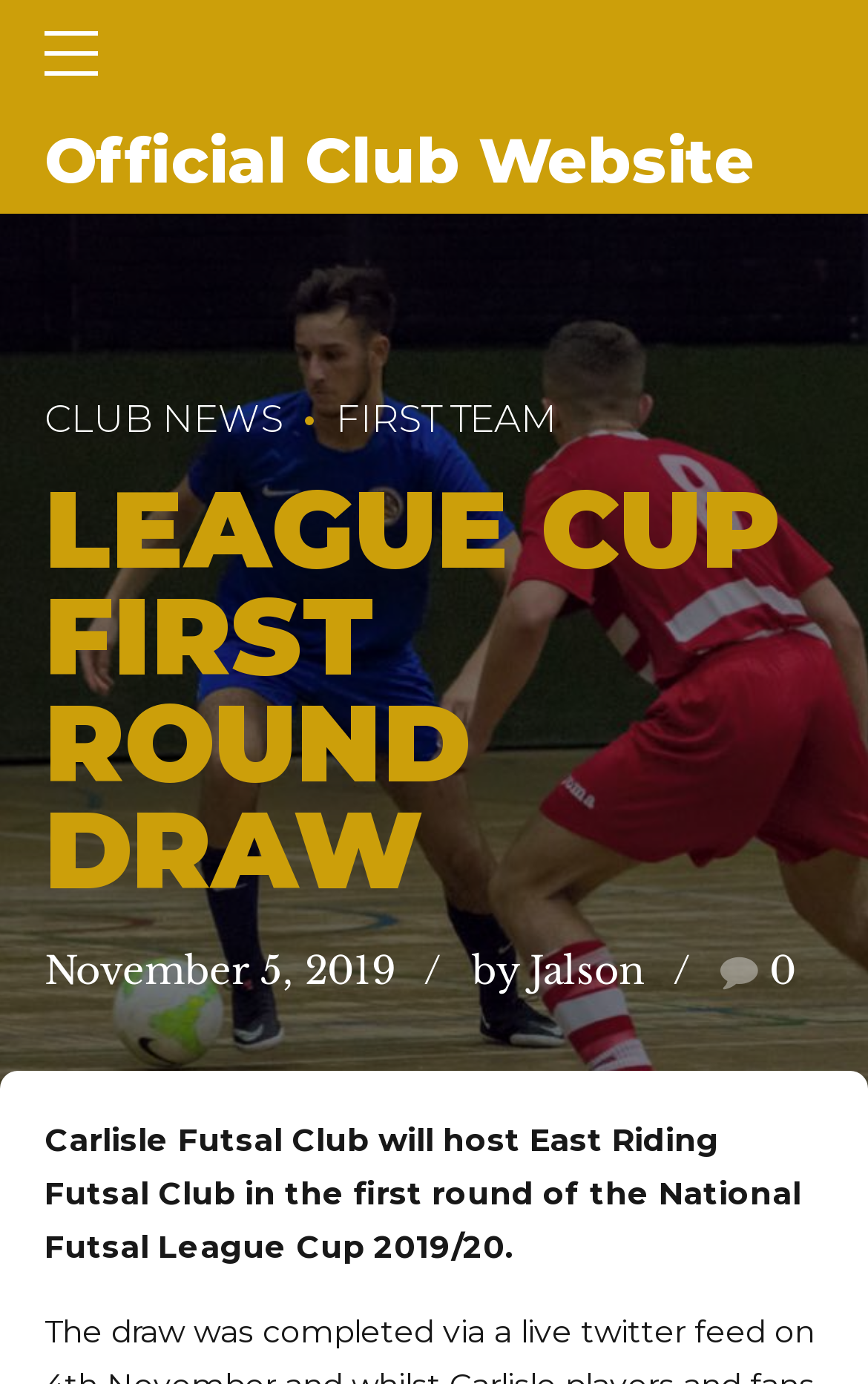Look at the image and answer the question in detail:
What is the type of competition mentioned in the article?

I found the type of competition by reading the StaticText element with the text 'Carlisle Futsal Club will host East Riding Futsal Club in the first round of the National Futsal League Cup 2019/20.' which is located below the main heading.